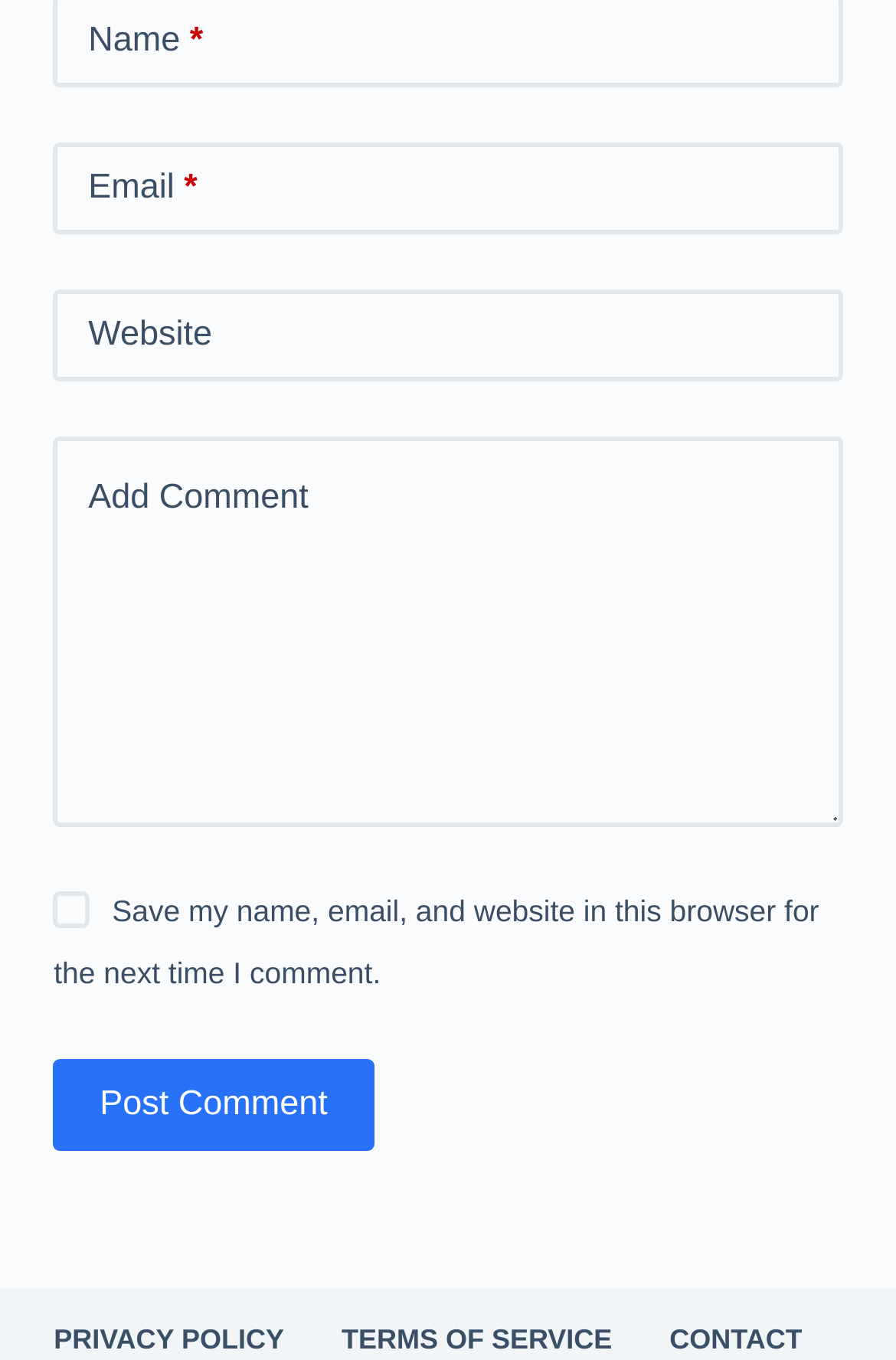Answer the question below in one word or phrase:
What is the first field to fill in the comment form?

Name